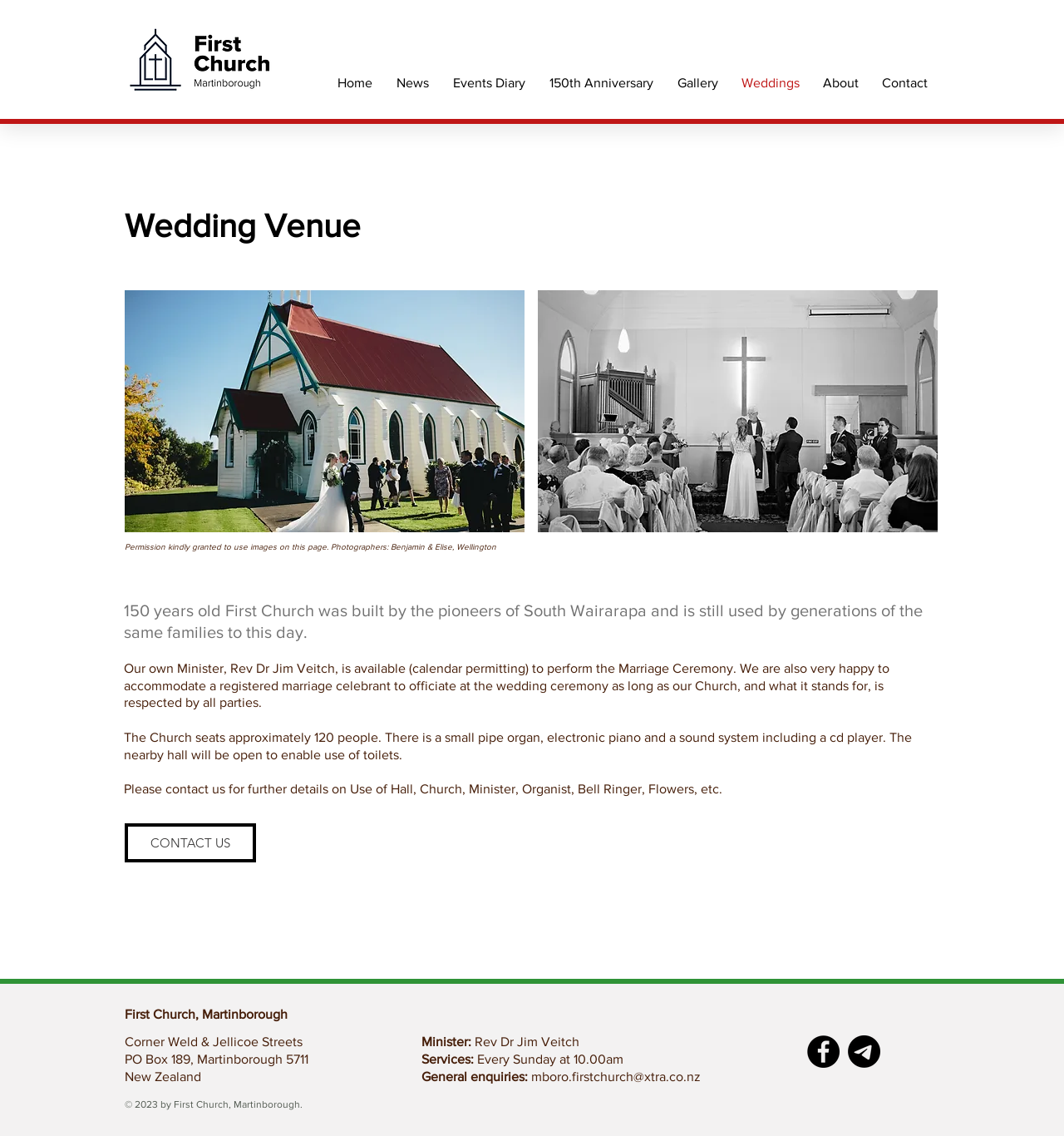Please determine the bounding box coordinates of the element's region to click in order to carry out the following instruction: "Click the 'Weddings' link". The coordinates should be four float numbers between 0 and 1, i.e., [left, top, right, bottom].

[0.686, 0.055, 0.762, 0.092]